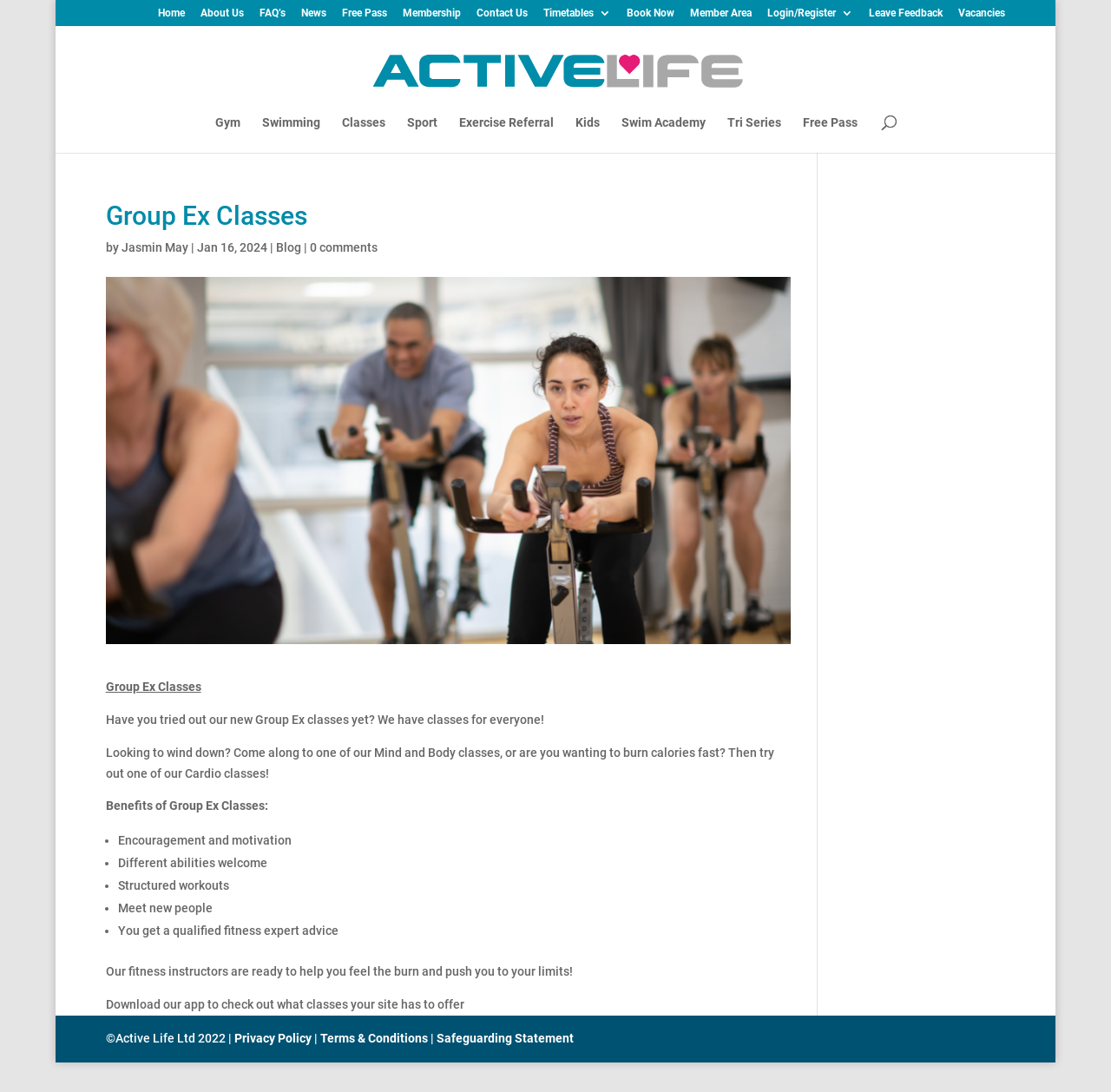Indicate the bounding box coordinates of the element that must be clicked to execute the instruction: "Click on the 'Home' link". The coordinates should be given as four float numbers between 0 and 1, i.e., [left, top, right, bottom].

[0.142, 0.007, 0.167, 0.024]